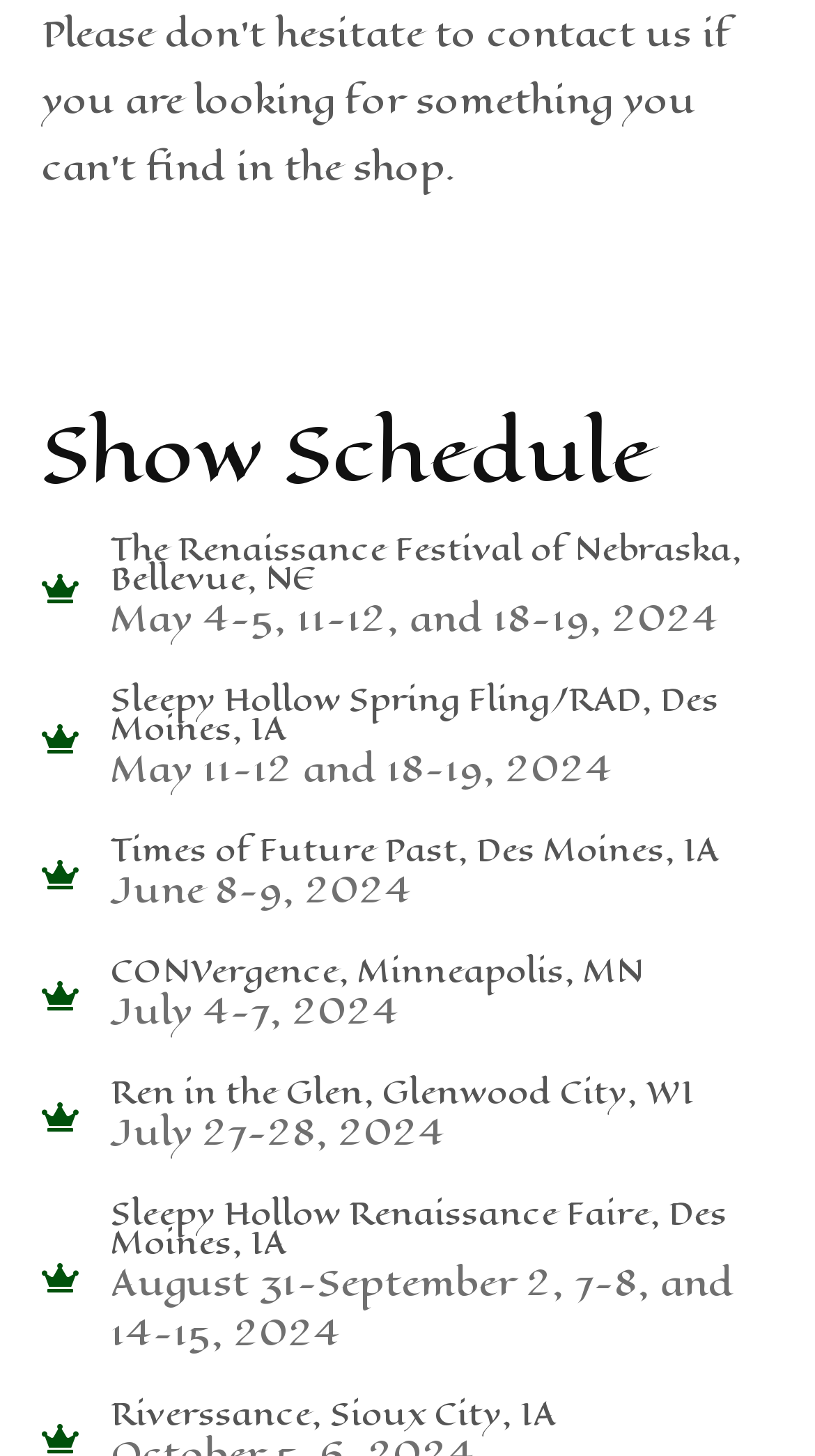How many events are listed on the page?
Using the visual information, answer the question in a single word or phrase.

6